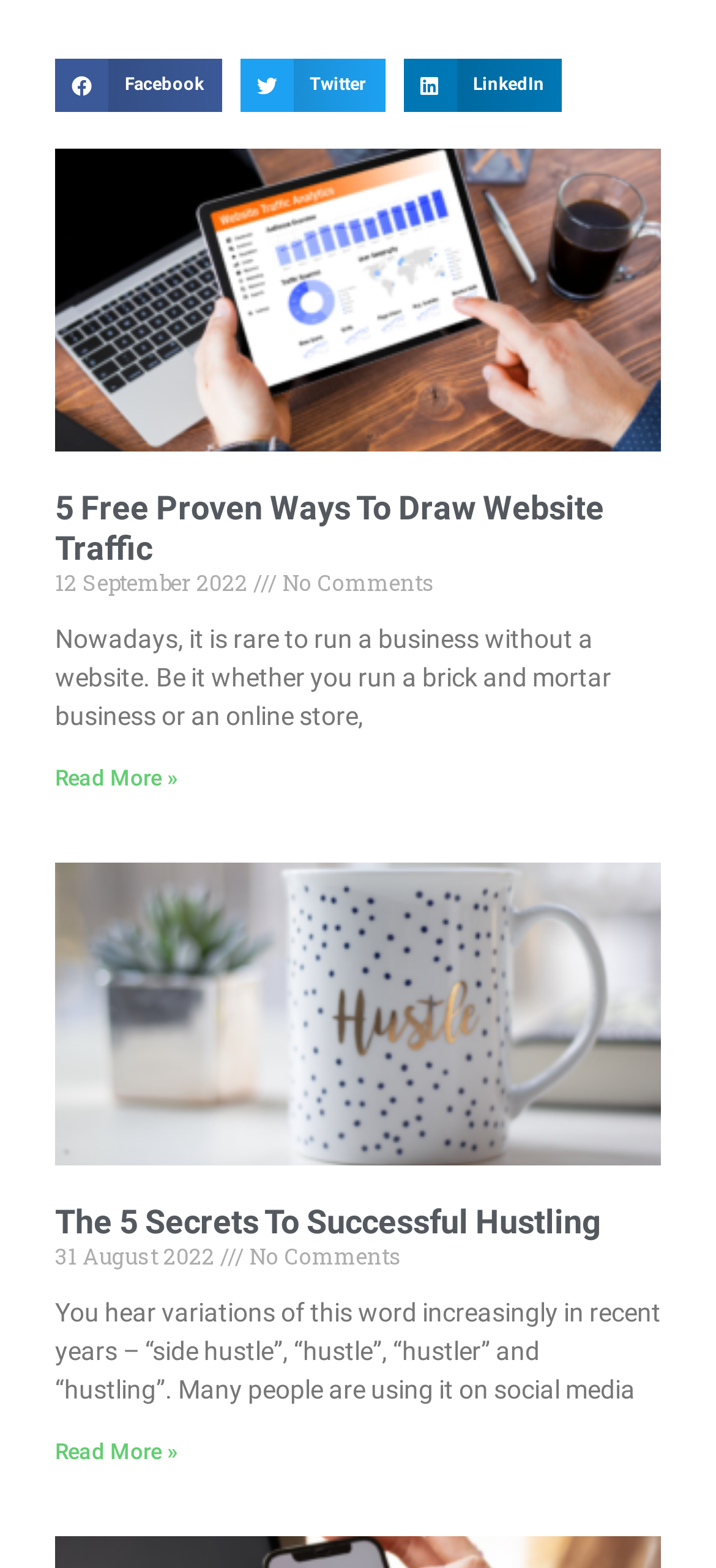Identify the bounding box of the HTML element described here: "Facebook". Provide the coordinates as four float numbers between 0 and 1: [left, top, right, bottom].

[0.077, 0.038, 0.31, 0.072]